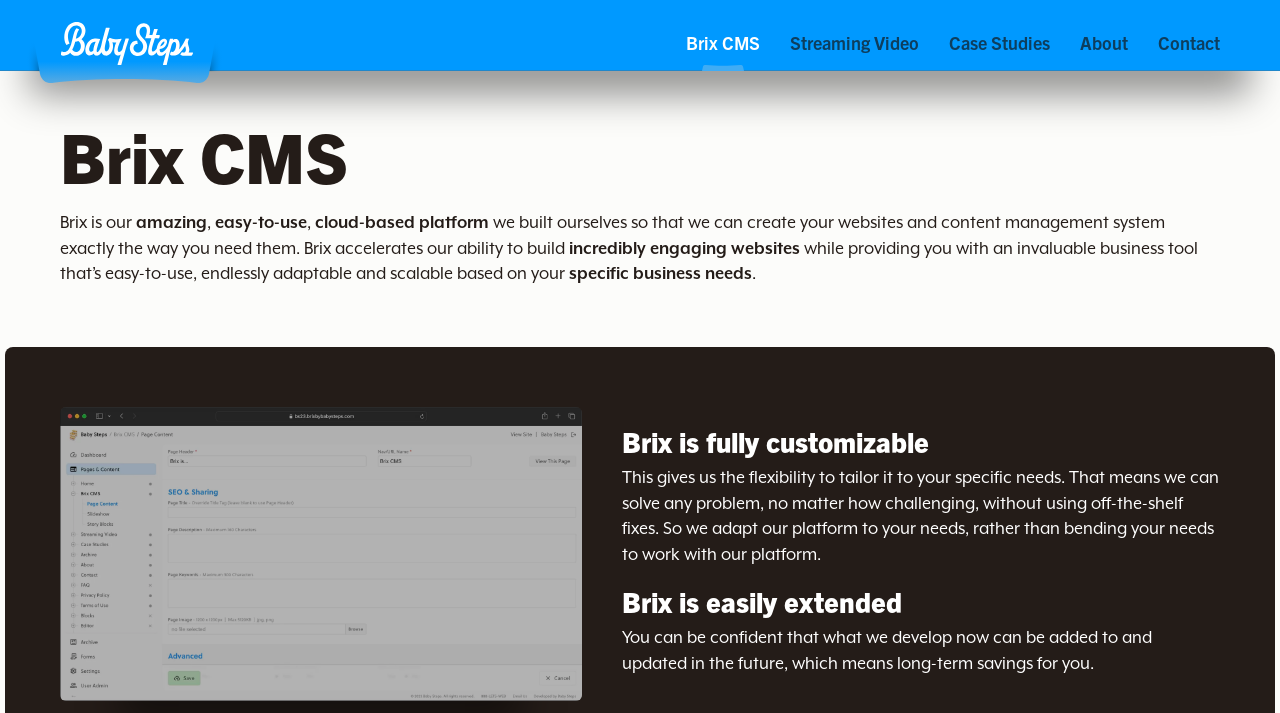Identify the bounding box coordinates of the region that should be clicked to execute the following instruction: "Read about Case Studies".

[0.741, 0.039, 0.82, 0.081]